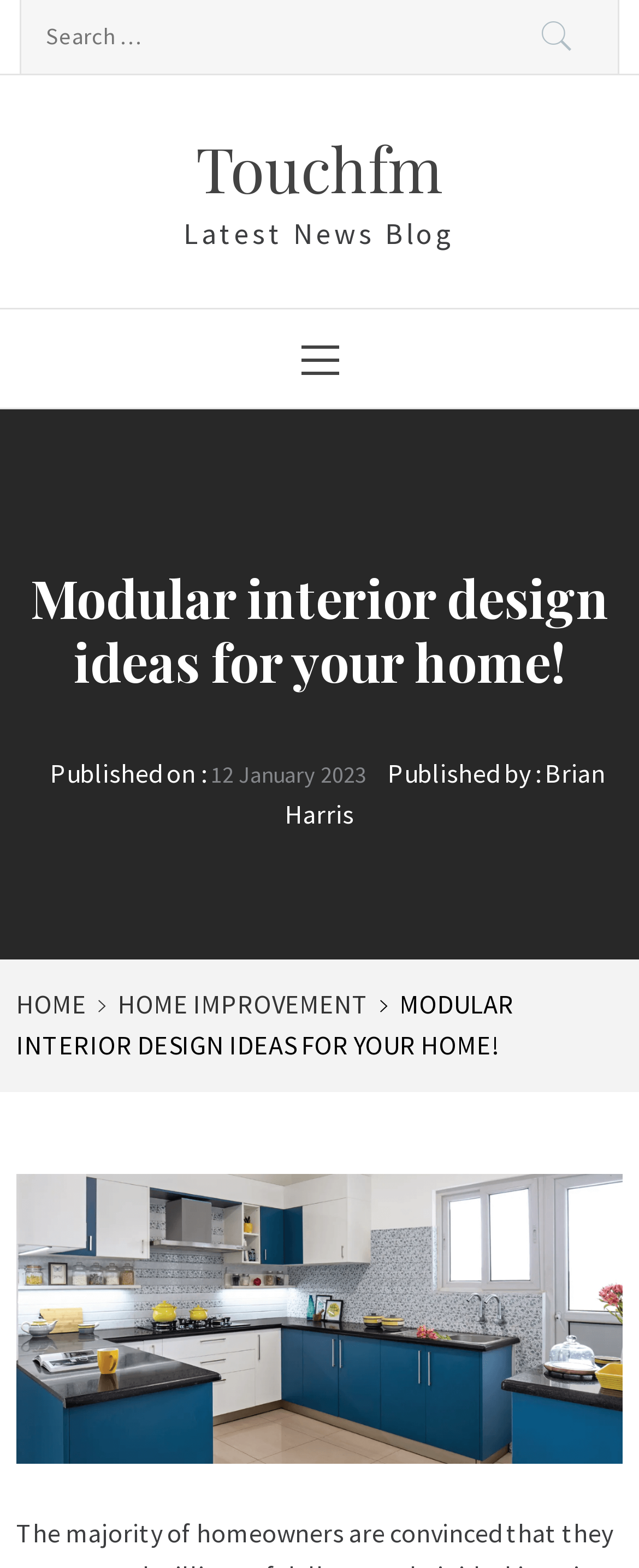Please respond to the question with a concise word or phrase:
What type of image is displayed on the page?

Modular kitchen interior design